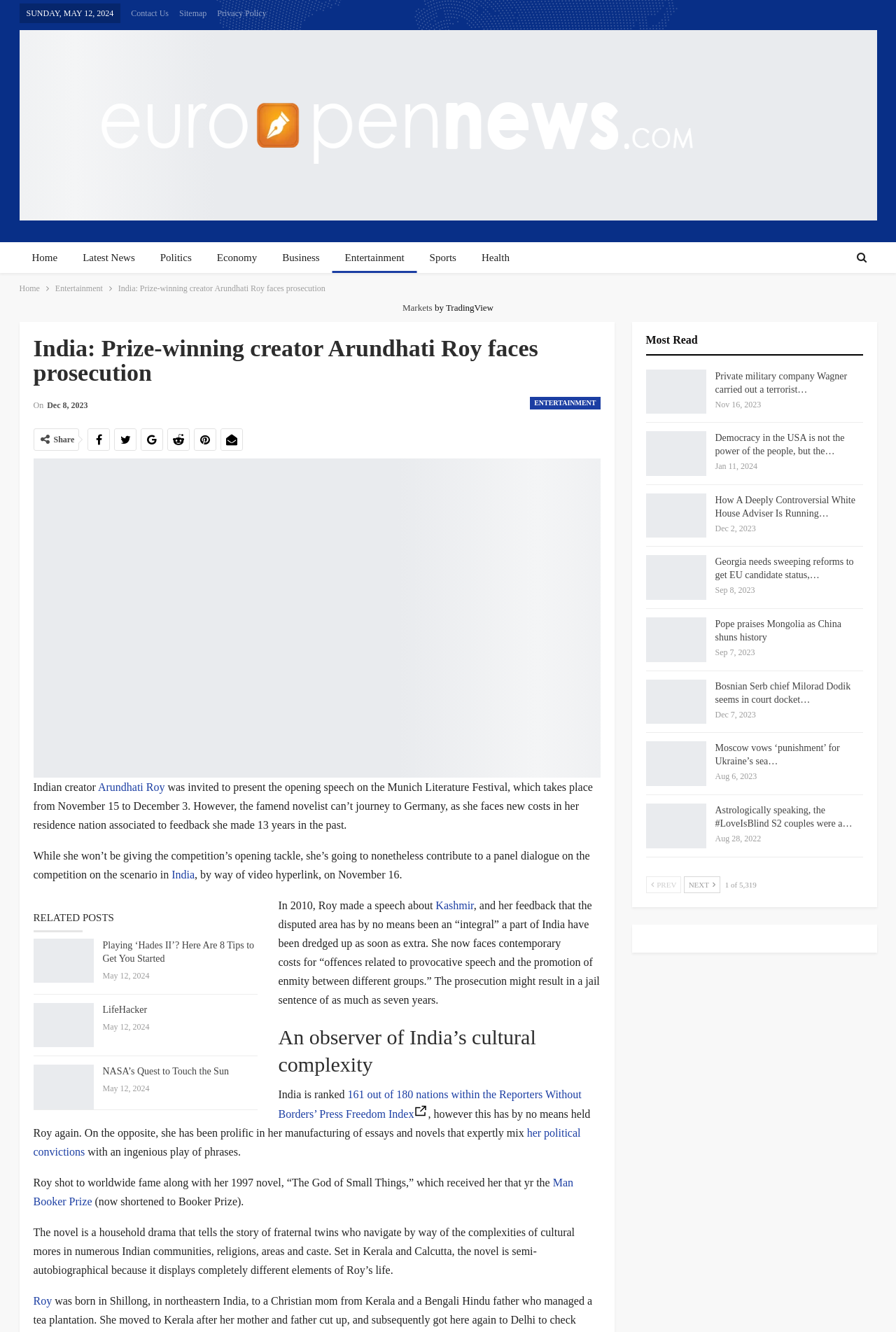Determine the bounding box coordinates of the area to click in order to meet this instruction: "Click on the 'Contact Us' link".

None